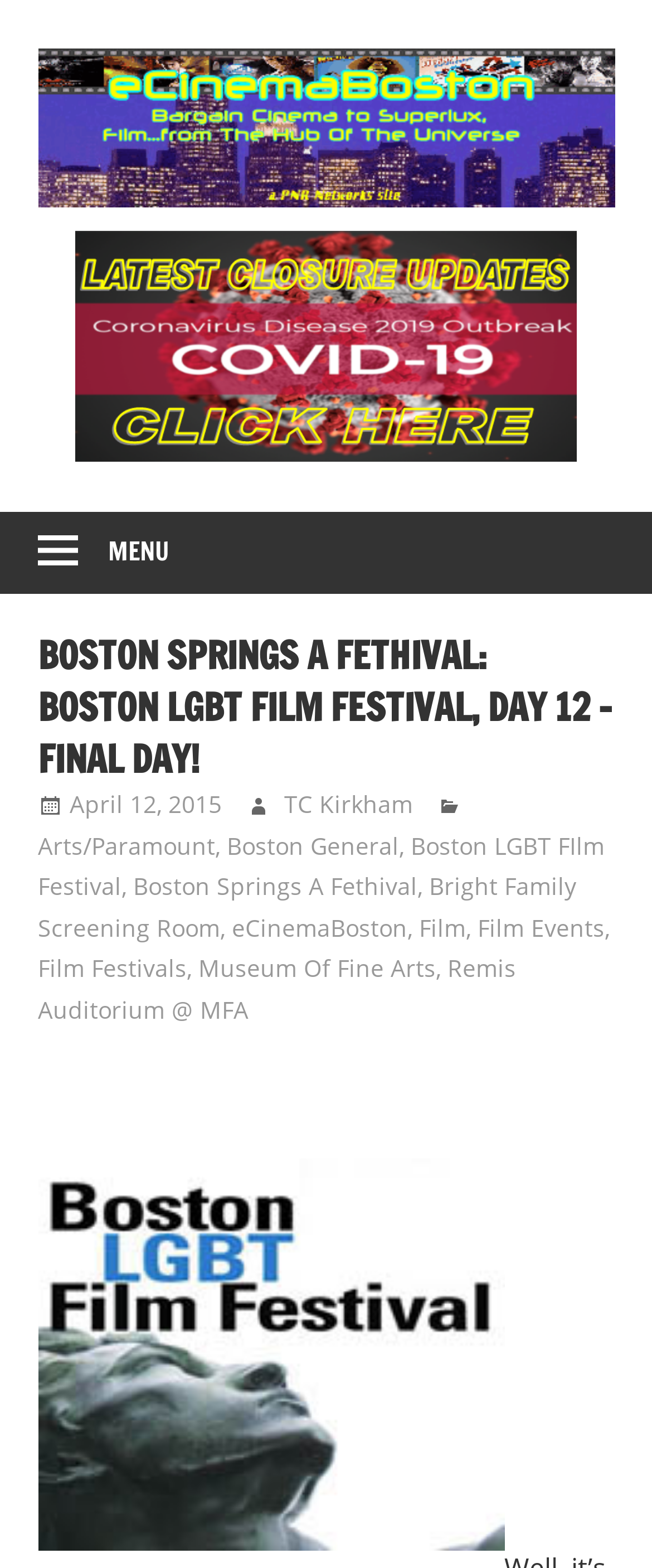How many images are on the webpage?
Using the visual information, reply with a single word or short phrase.

2